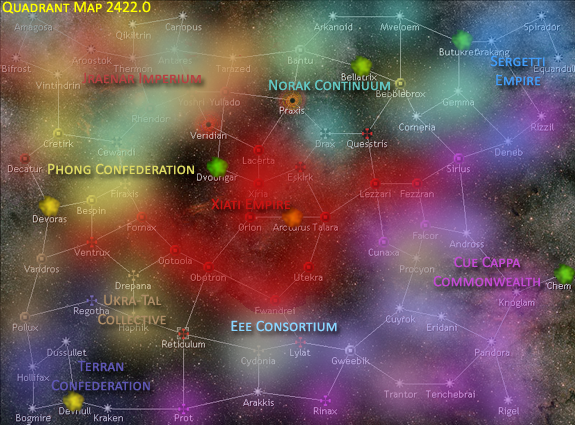Answer this question using a single word or a brief phrase:
What is the background design of the map?

Nebulous cosmic design